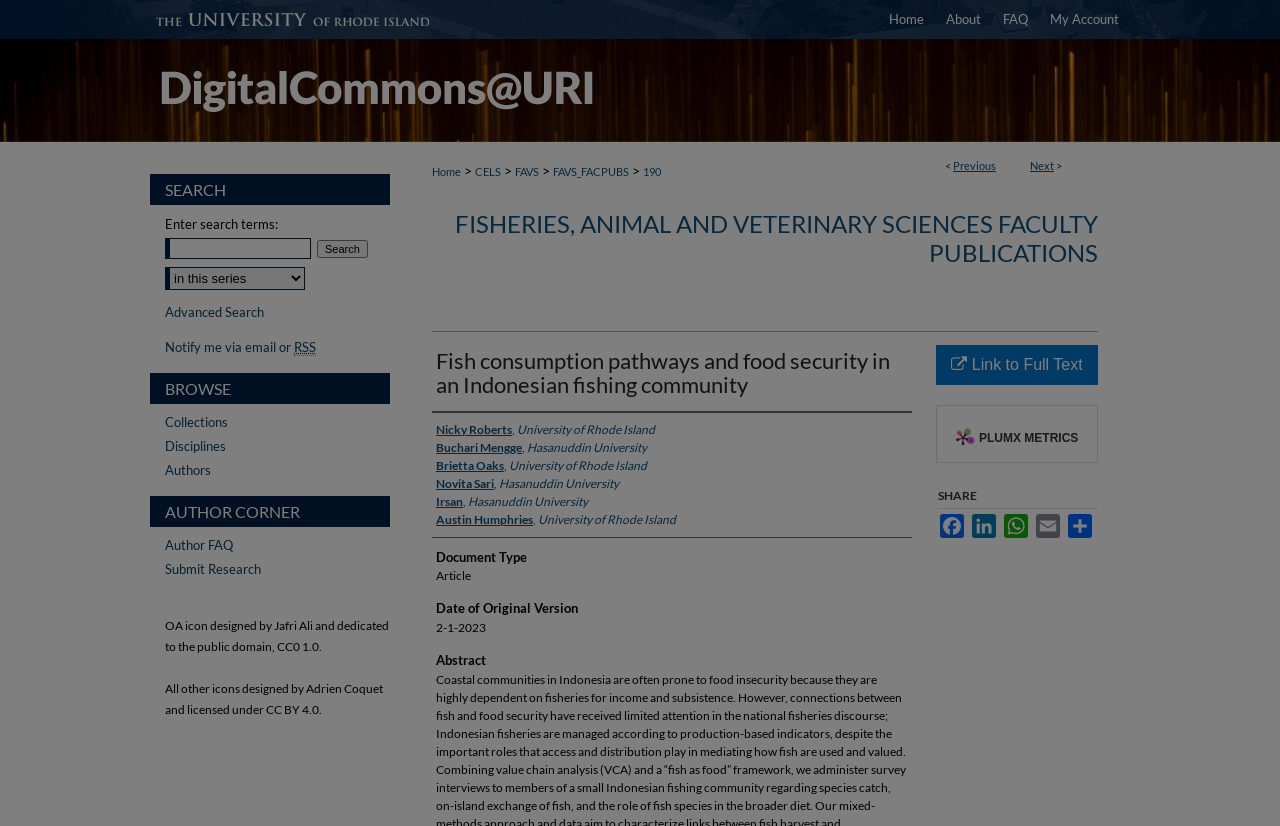Based on what you see in the screenshot, provide a thorough answer to this question: What is the date of the original version of the publication?

I found the answer by looking at the 'Date of Original Version' heading, which displays the date '2-1-2023'.